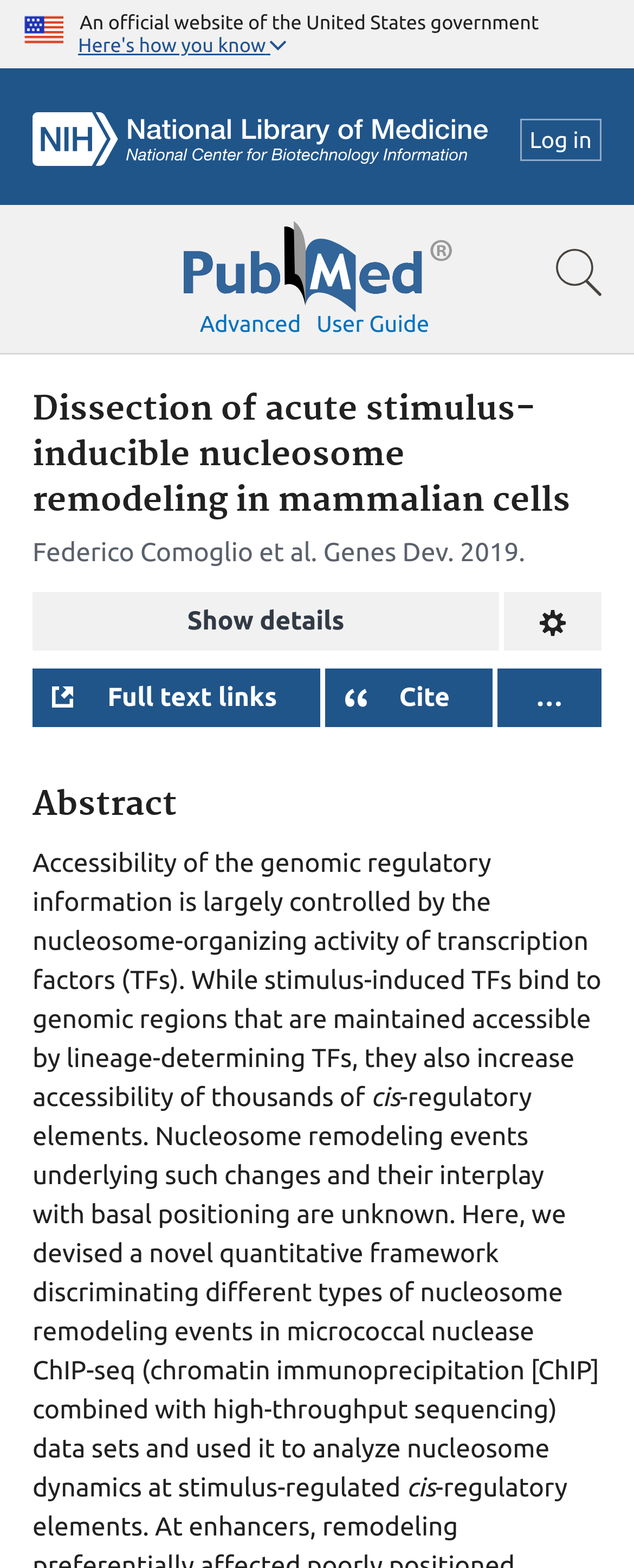Determine the bounding box coordinates of the clickable region to follow the instruction: "Click the U.S. flag image".

[0.038, 0.006, 0.1, 0.031]